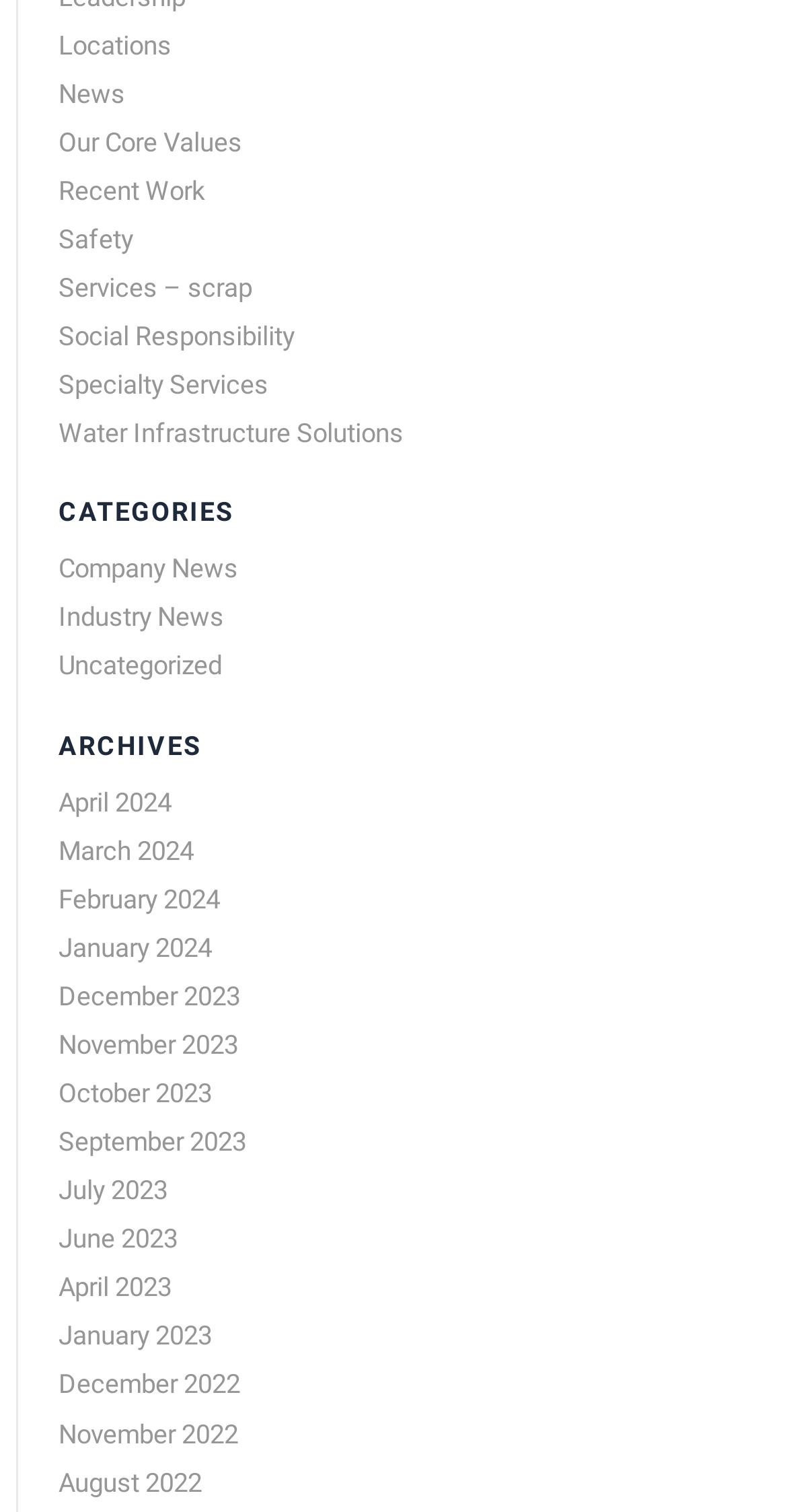Please locate the bounding box coordinates of the element that should be clicked to complete the given instruction: "Learn about water infrastructure solutions".

[0.074, 0.276, 0.513, 0.297]